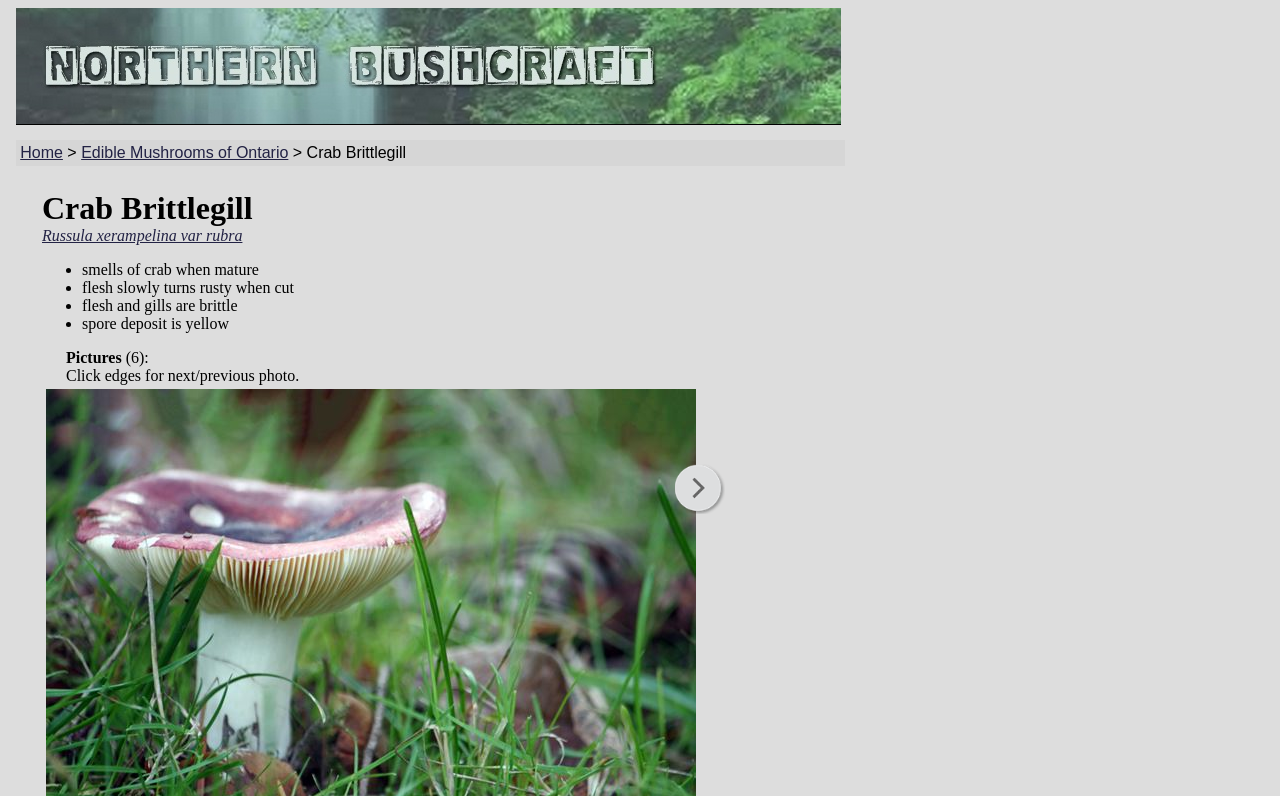What is the purpose of clicking the edges of the photo?
Give a one-word or short phrase answer based on the image.

next/previous photo